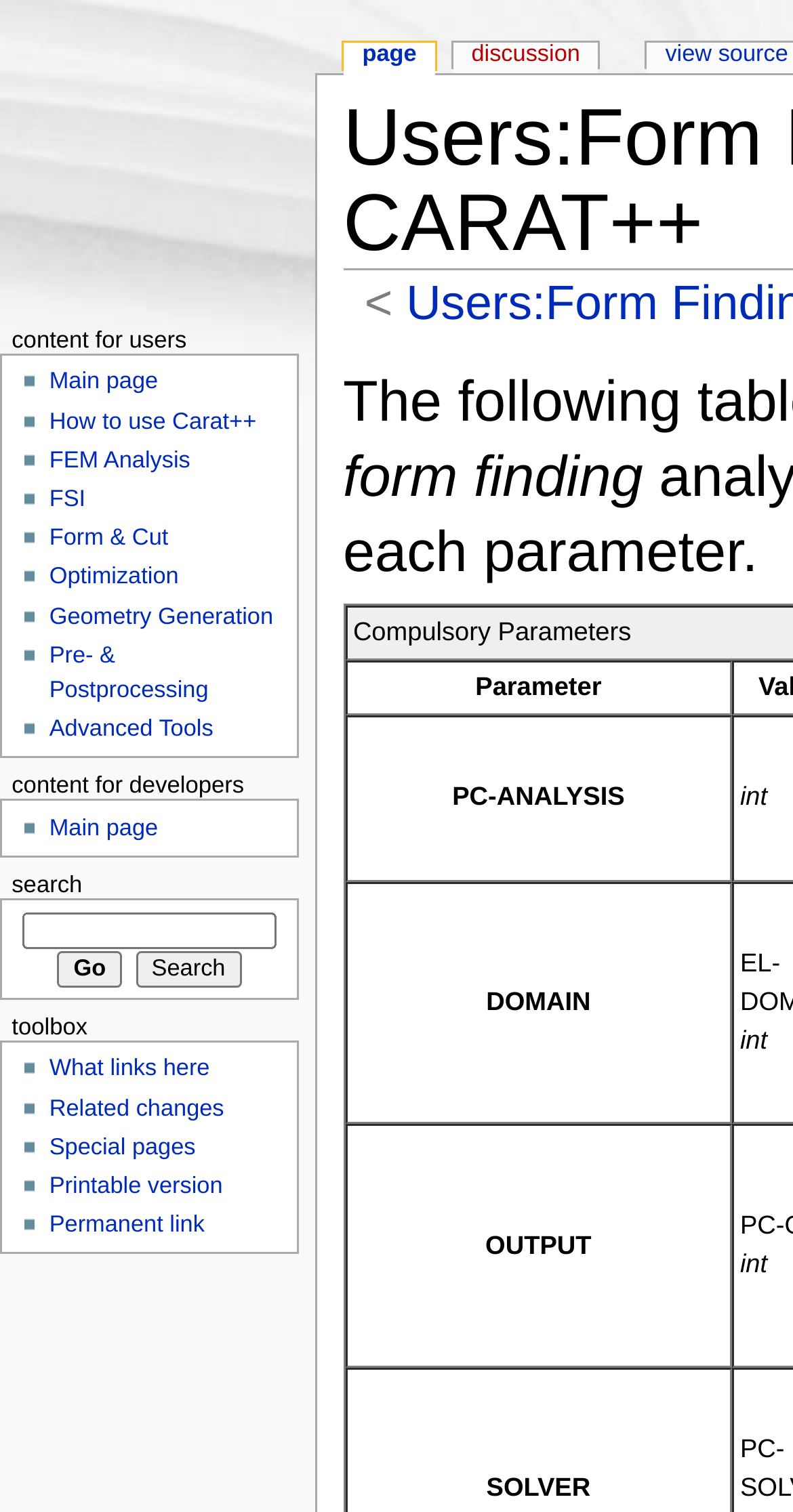What is the last item in the 'toolbox' section?
Deliver a detailed and extensive answer to the question.

I examined the 'toolbox' section by looking at the elements with the parent element with the text 'toolbox'. The last item in this section is a link with the text 'Permanent link'.